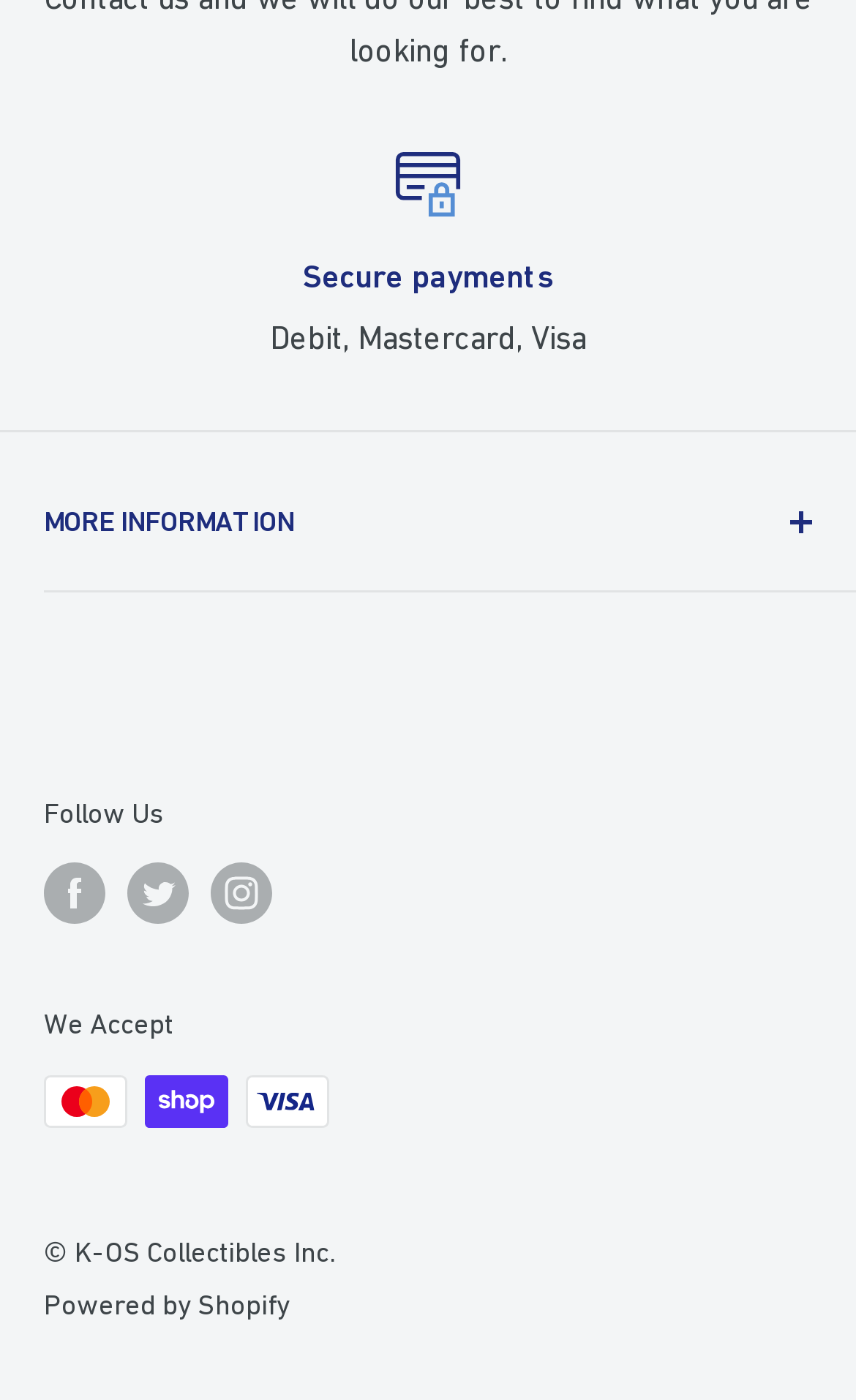Locate the bounding box coordinates of the segment that needs to be clicked to meet this instruction: "Click MORE INFORMATION".

[0.051, 0.324, 0.949, 0.421]